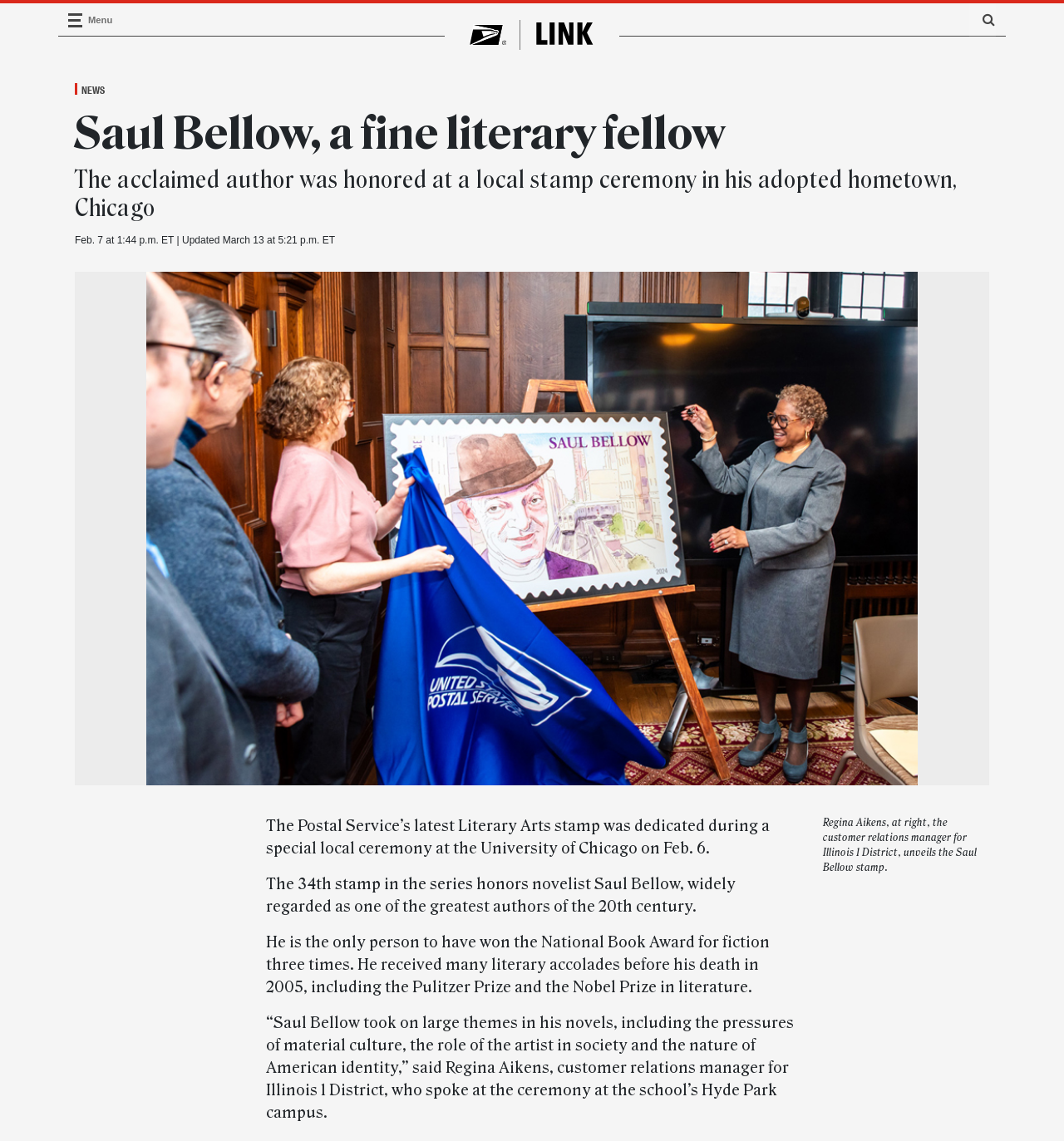Offer an extensive depiction of the webpage and its key elements.

The webpage is about Saul Bellow, a renowned literary figure, and the USPS's latest Literary Arts stamp dedicated to him. At the top, there is a main navigation section with a toggle button and a menu icon. On the right side of the navigation, there is a USPS logo and a link to USPS employee news.

Below the navigation, there is a header section with a title "Saul Bellow, a fine literary fellow" and a subtitle "The acclaimed author was honored at a local stamp ceremony in his adopted hometown, Chicago". The title and subtitle are followed by a timestamp indicating when the news was published and last updated.

Under the header, there is a large image of a group of women unveiling a poster displaying an image of the Saul Bellow postage stamp. The image is accompanied by a caption describing the scene.

Below the image, there are several paragraphs of text describing the event and Saul Bellow's literary achievements. The text explains that the stamp was dedicated during a ceremony at the University of Chicago and honors Bellow's contributions to literature, including his three National Book Awards and Nobel Prize in literature. A quote from Regina Aikens, customer relations manager for Illinois 1 District, is also included, discussing Bellow's themes and impact on American identity.